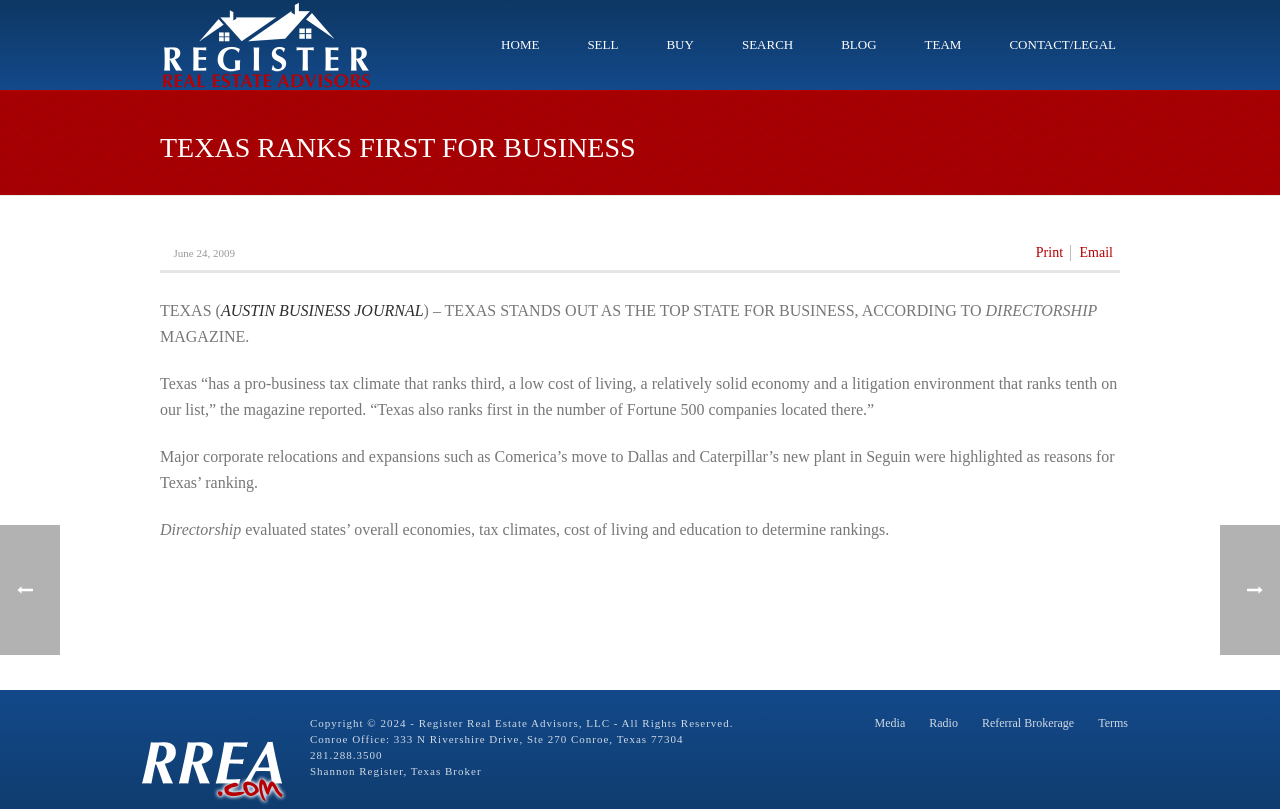Pinpoint the bounding box coordinates for the area that should be clicked to perform the following instruction: "View the blog".

[0.64, 0.022, 0.702, 0.085]